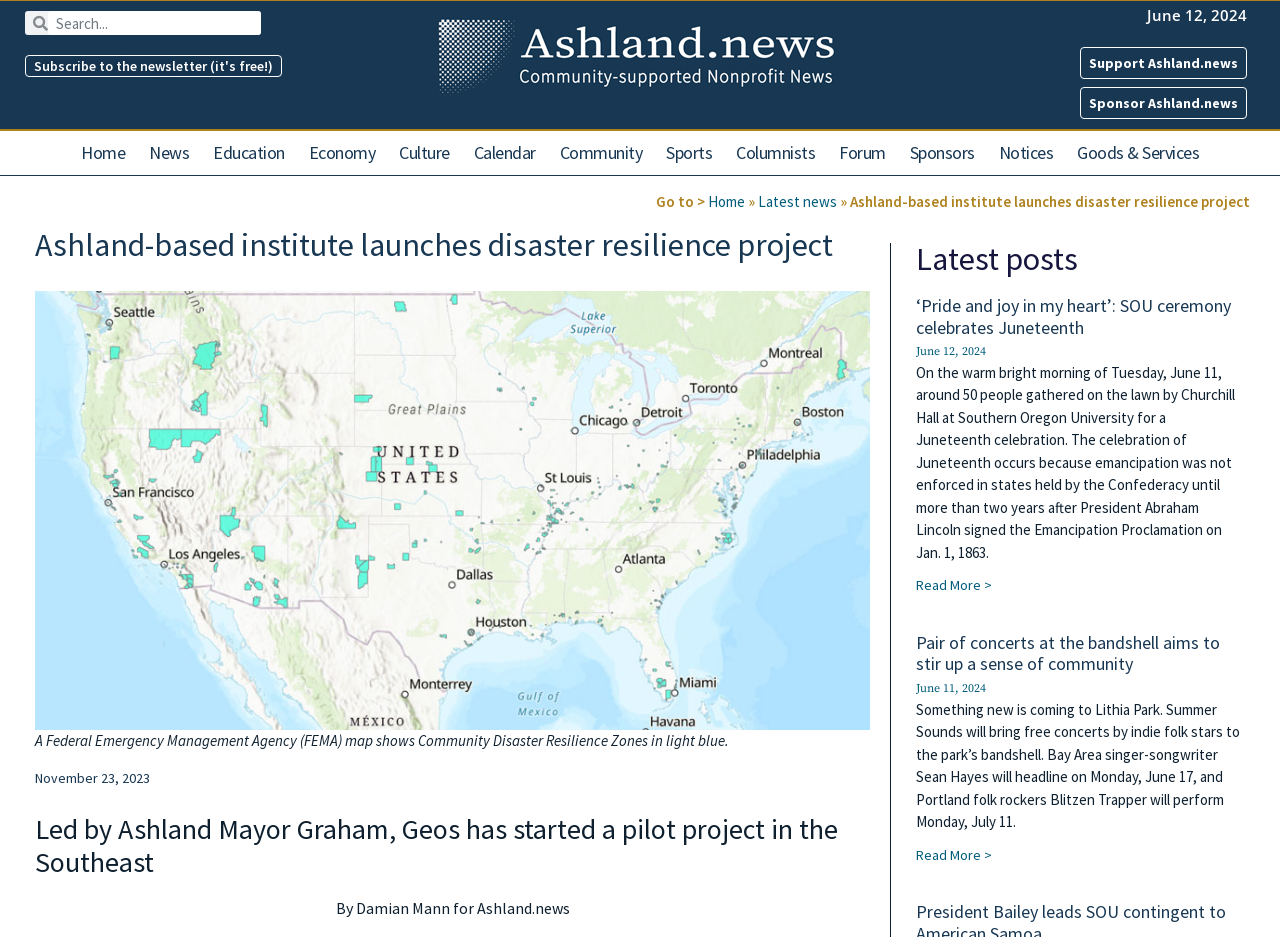Please determine the bounding box coordinates of the section I need to click to accomplish this instruction: "Subscribe to the newsletter".

[0.02, 0.059, 0.22, 0.082]